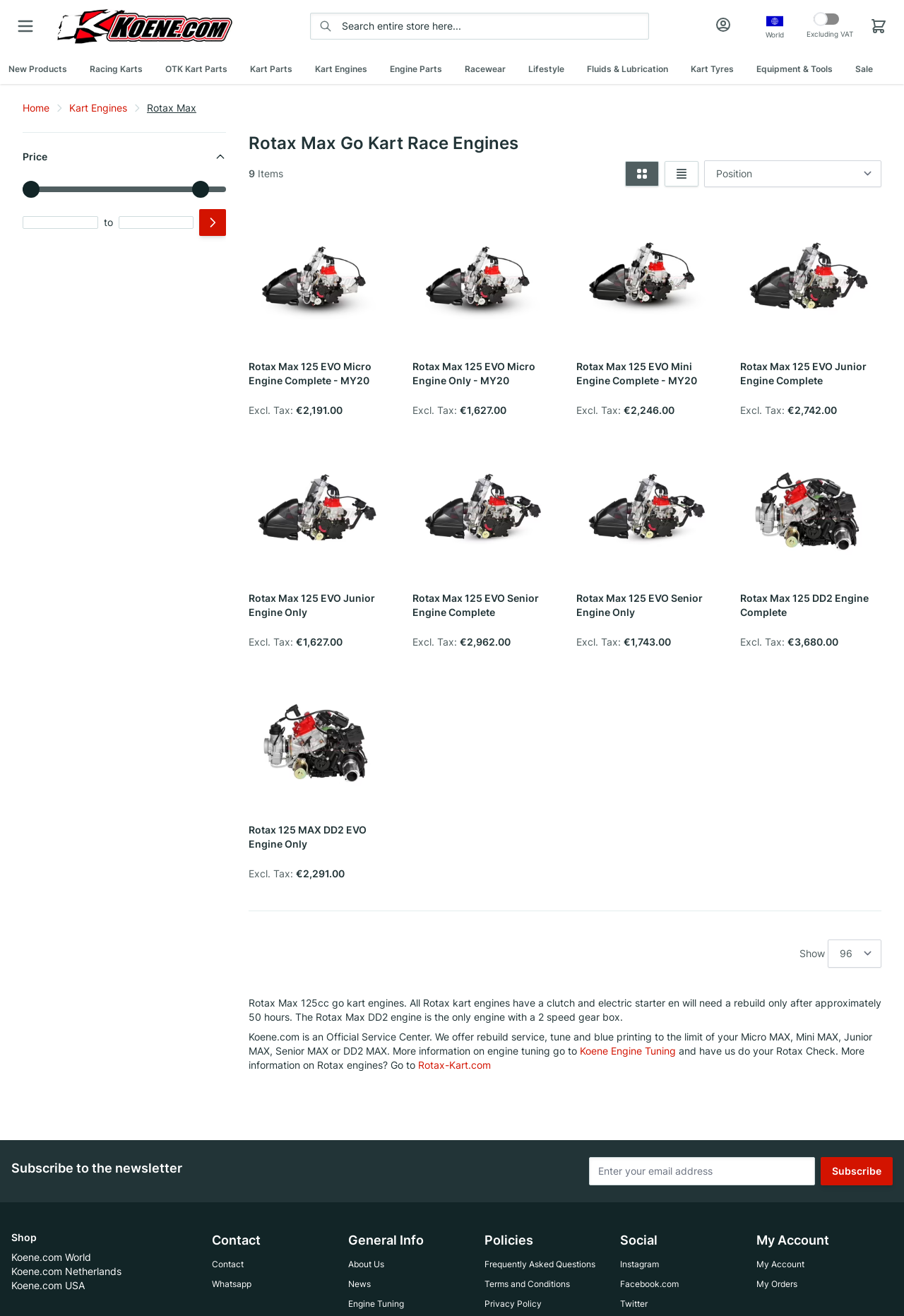What type of products are being sold?
Carefully analyze the image and provide a thorough answer to the question.

Based on the webpage content, I can see that there are multiple links and images related to Rotax Max go kart engines, which suggests that the website is selling go kart engines and related products.